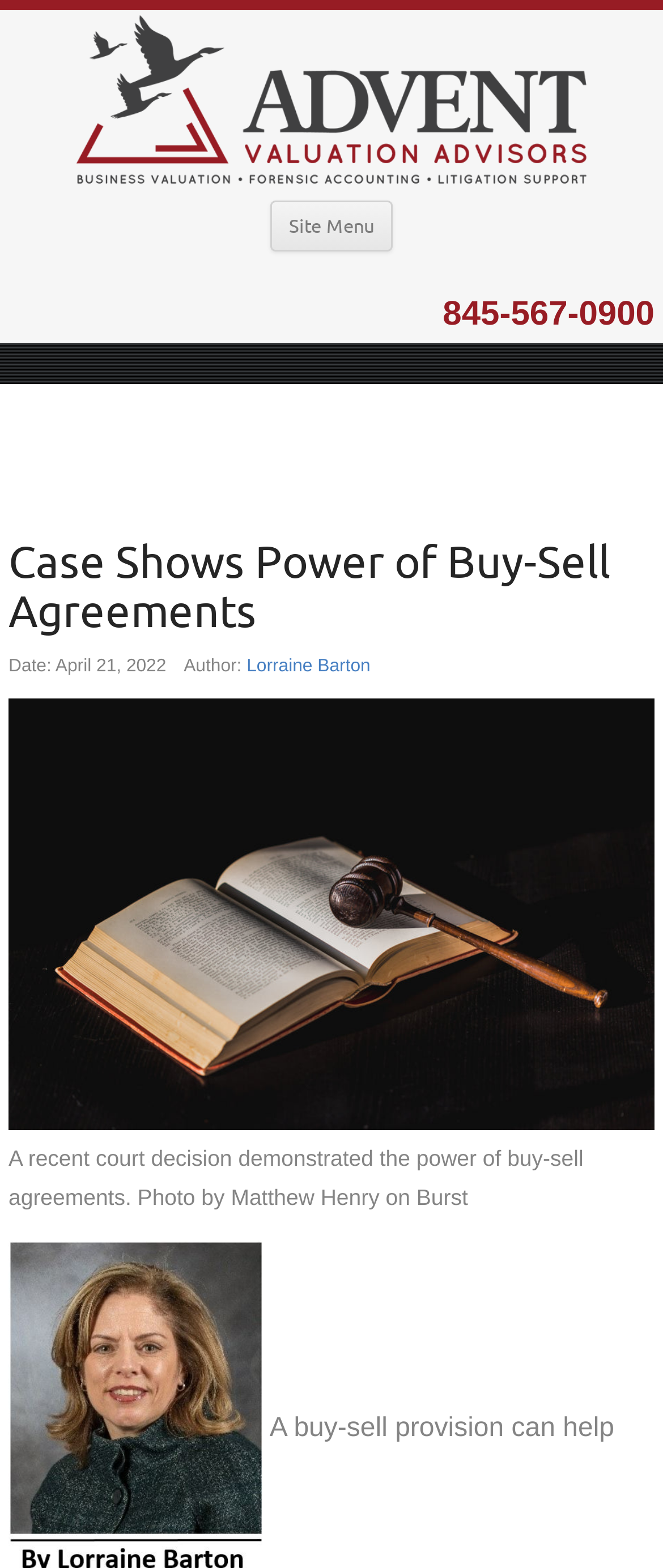Determine the bounding box coordinates of the UI element that matches the following description: "See More Posts". The coordinates should be four float numbers between 0 and 1 in the format [left, top, right, bottom].

None